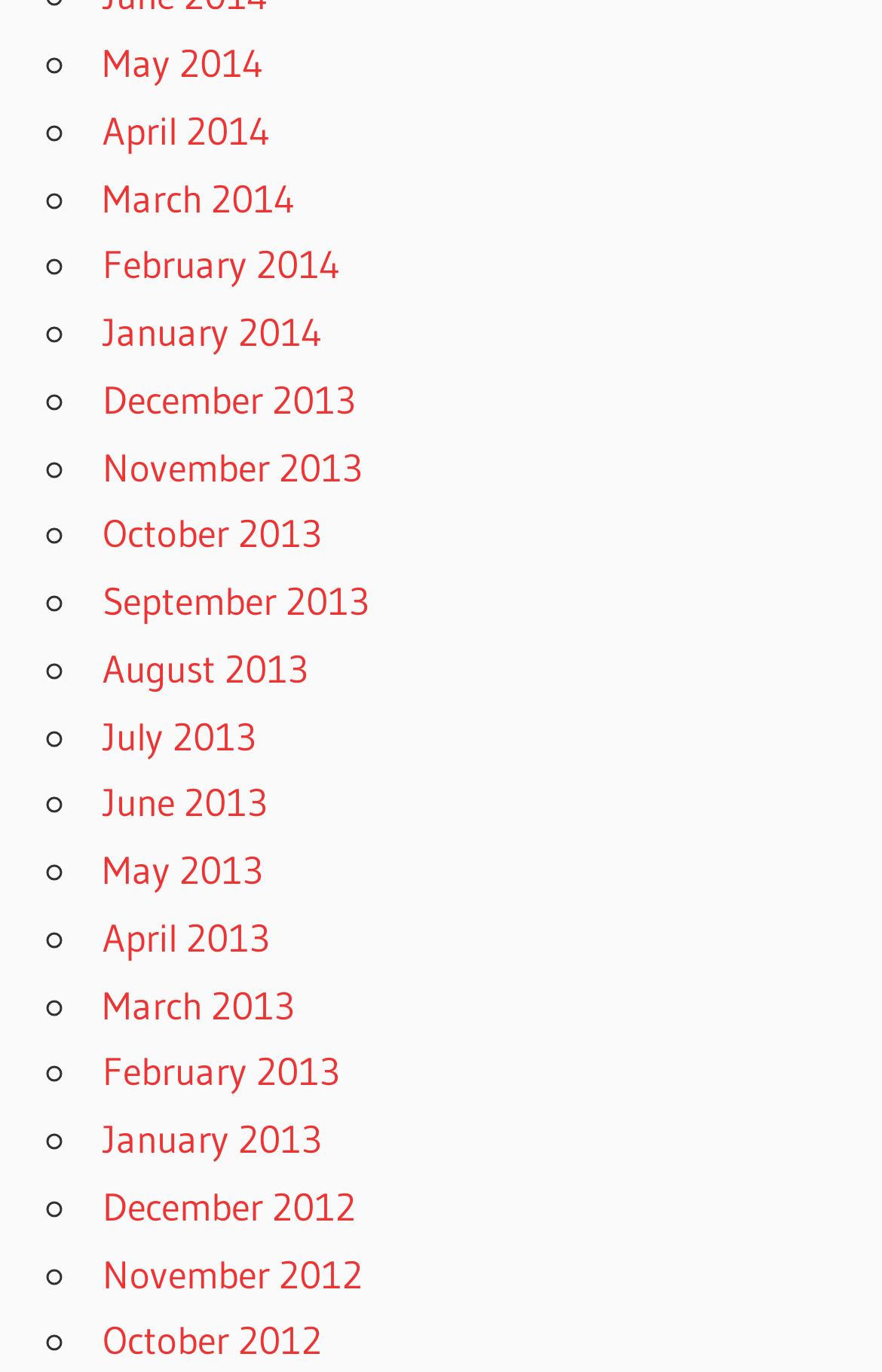Use a single word or phrase to answer the question:
What is the month listed above May 2014?

April 2014